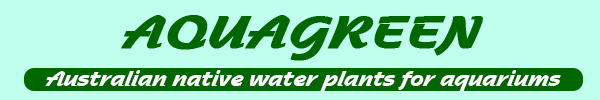What is the purpose of AQUAGREEN's products?
Based on the image, please offer an in-depth response to the question.

The purpose of AQUAGREEN's products is to enrich the habitats of aquatic life within home aquariums because the caption states that the company's products are dedicated to supplying unique and quality native plants, ultimately enriching the habitats of aquatic life.